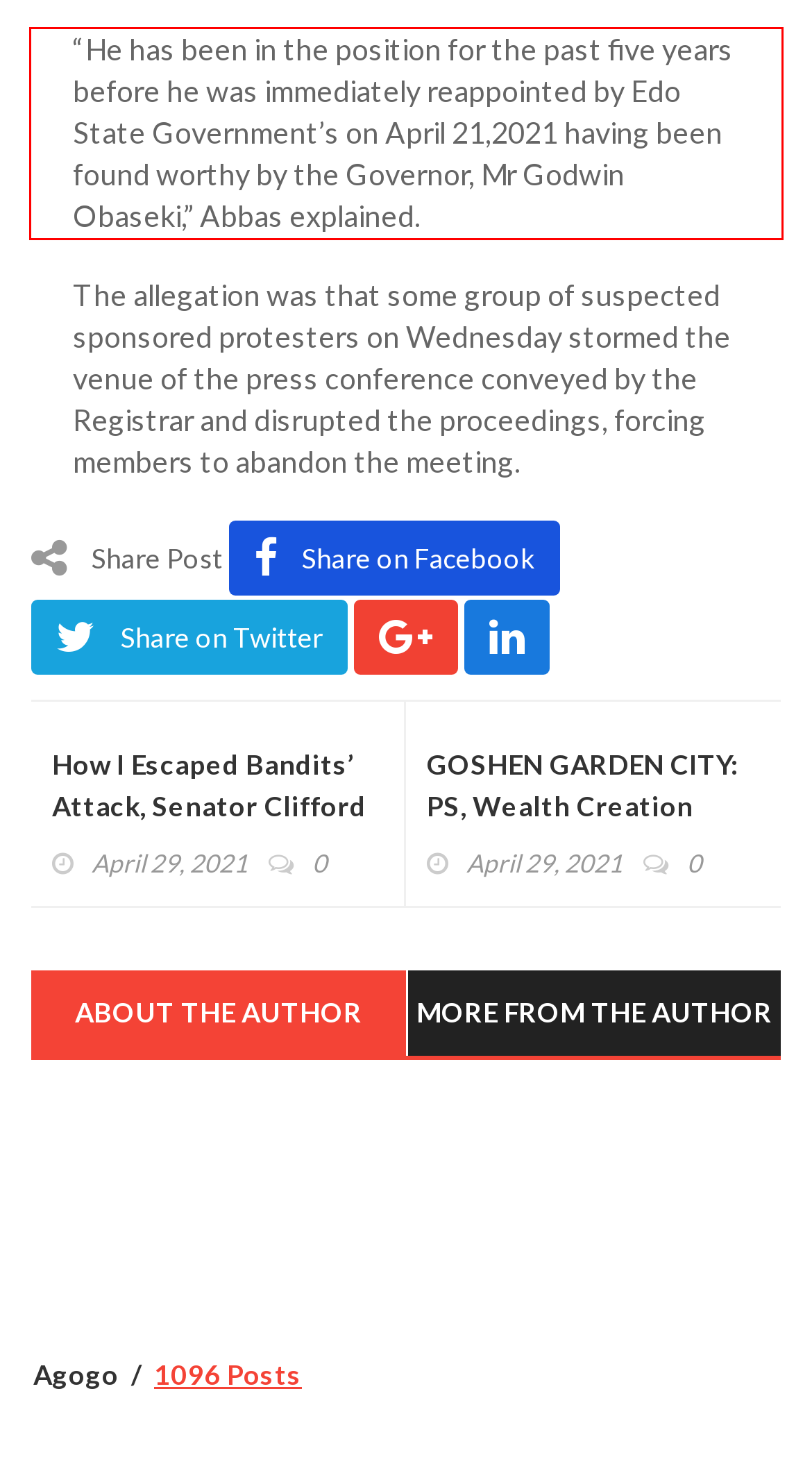Perform OCR on the text inside the red-bordered box in the provided screenshot and output the content.

“He has been in the position for the past five years before he was immediately reappointed by Edo State Government’s on April 21,2021 having been found worthy by the Governor, Mr Godwin Obaseki,” Abbas explained.